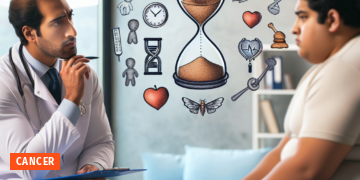Provide a thorough description of the image, including all visible elements.

In this compelling image, a doctor, dressed in a white coat and holding a pen, attentively engages with a patient who appears to be reflecting on their health. The doctor, with a concerned yet professional demeanor, listens closely as the patient, seated on the other side, seems to contemplate the implications of their situation. Surrounding them are various health-related icons, including an hourglass, hearts, clock faces, and more, symbolizing the connection between time and health management, particularly in the context of obesity and its associated risks. The setting signifies a serious discussion about health, framed within the broader context of cancer, highlighting the importance of early detection and lifestyle choices in preventing disease. A bold label at the bottom indicates the topic of conversation: "CANCER," underscoring the critical nature of the dialogue taking place.